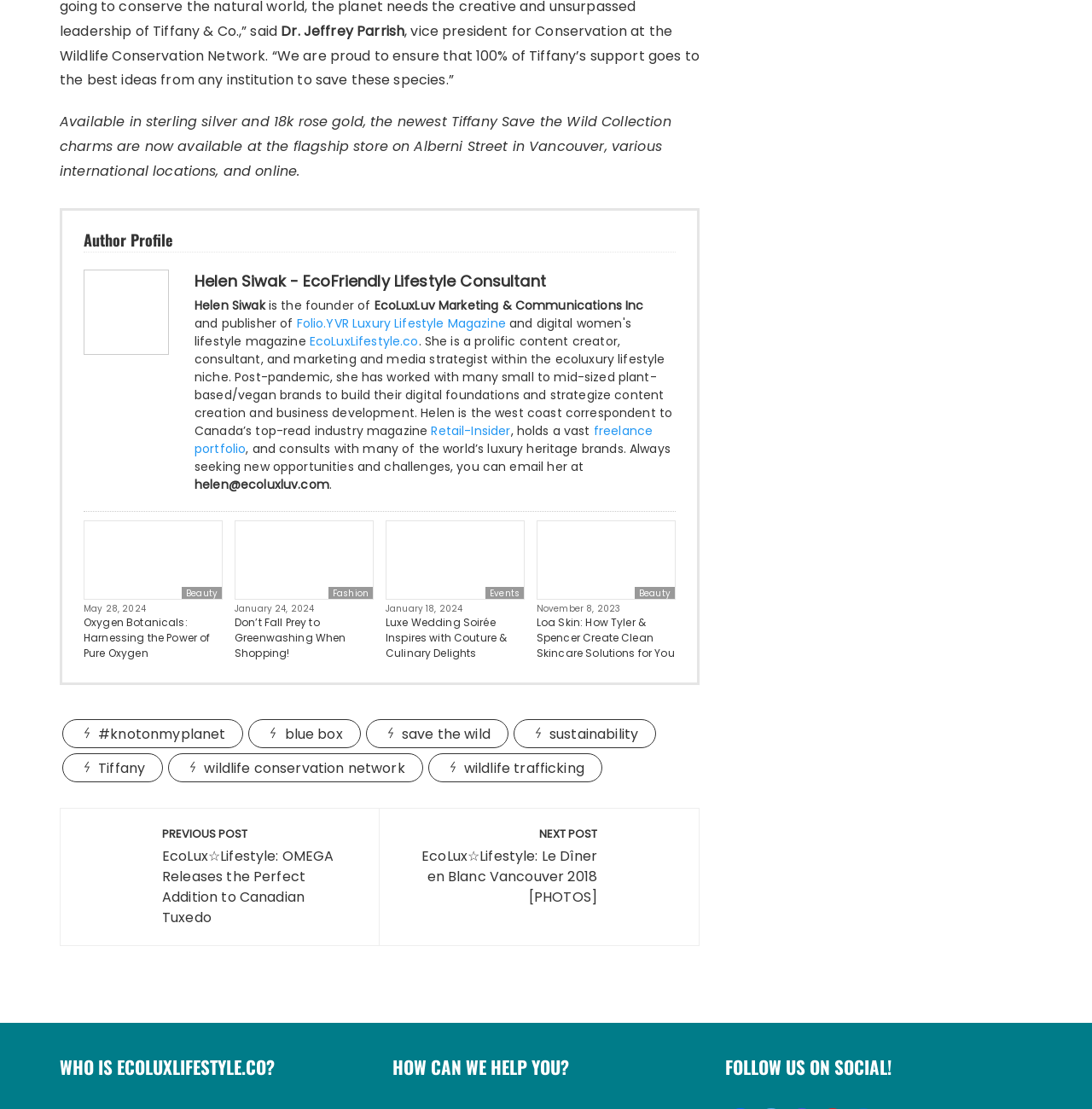Given the element description, predict the bounding box coordinates in the format (top-left x, top-left y, bottom-right x, bottom-right y). Make sure all values are between 0 and 1. Here is the element description: #knotonmyplanet

[0.057, 0.648, 0.223, 0.675]